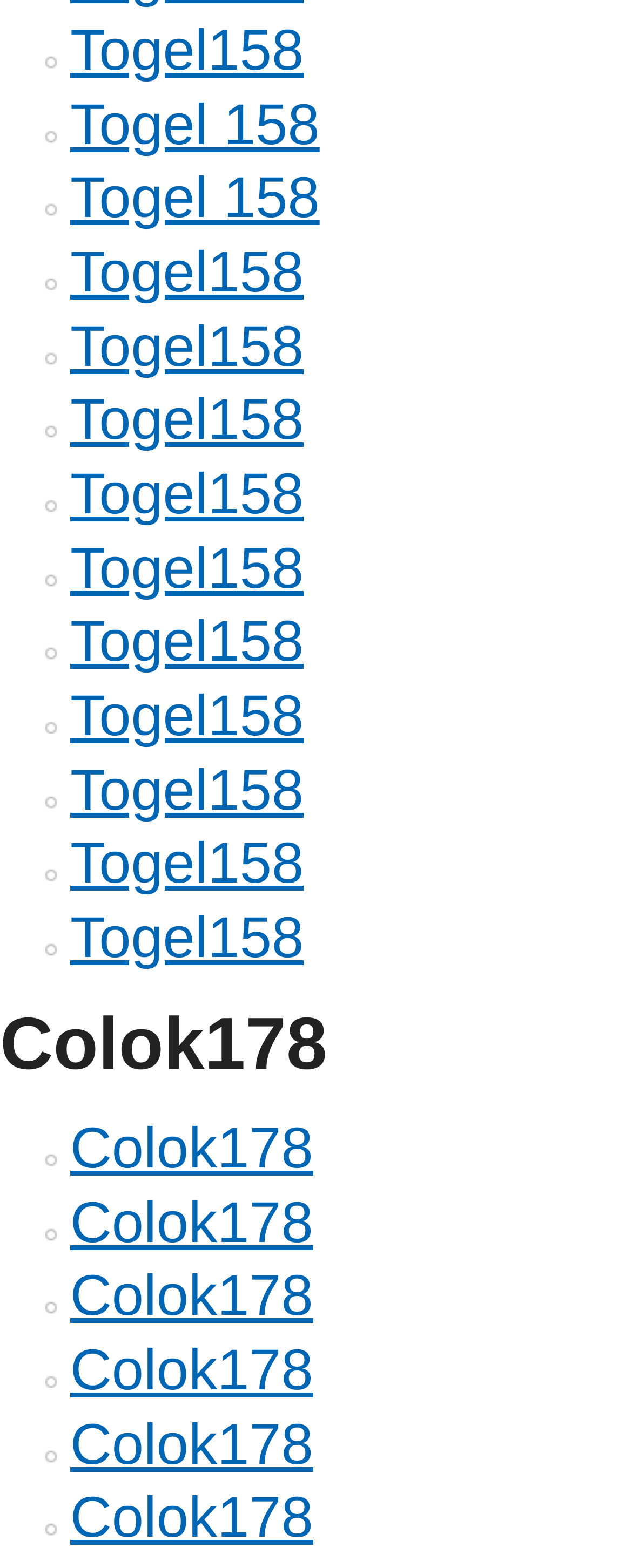Locate the bounding box coordinates of the region to be clicked to comply with the following instruction: "click Togel158". The coordinates must be four float numbers between 0 and 1, in the form [left, top, right, bottom].

[0.111, 0.153, 0.48, 0.194]